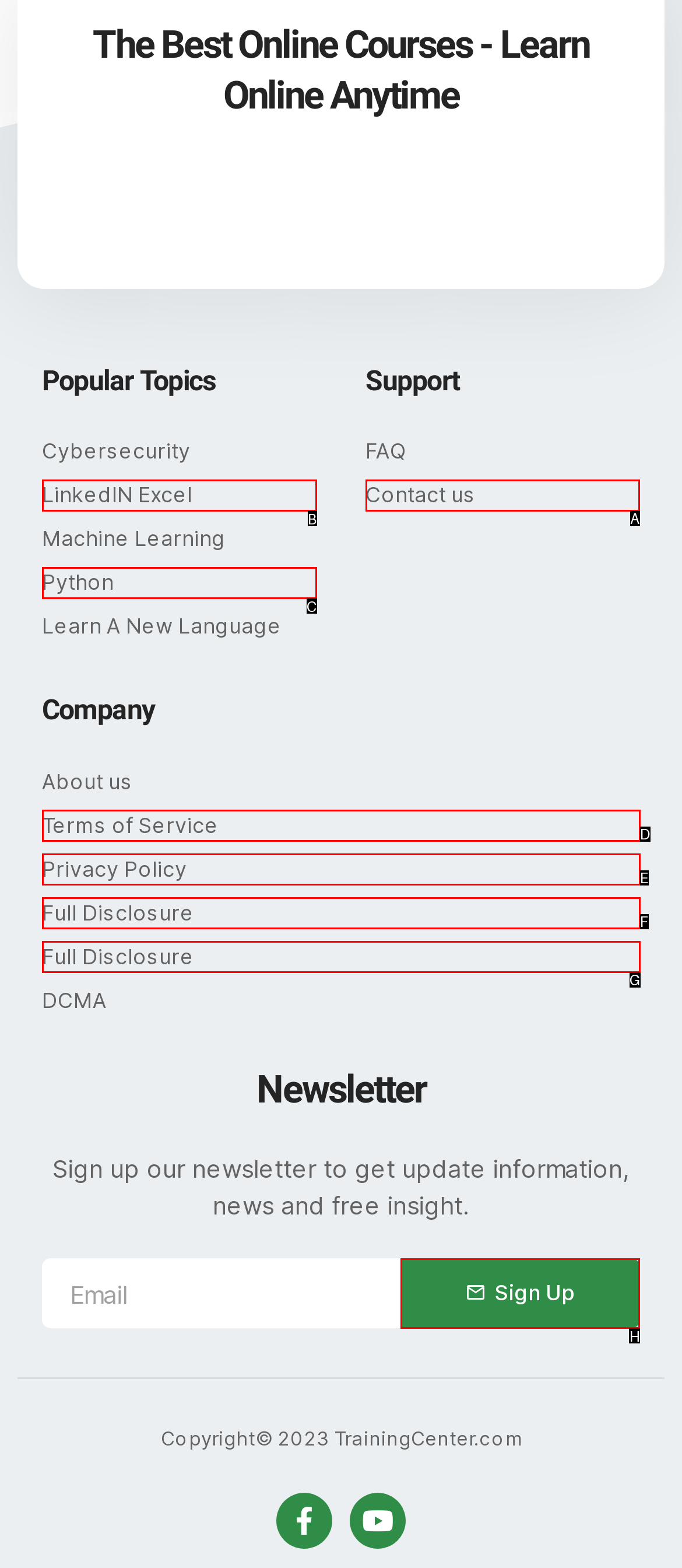Pick the right letter to click to achieve the task: Contact us for support
Answer with the letter of the correct option directly.

A